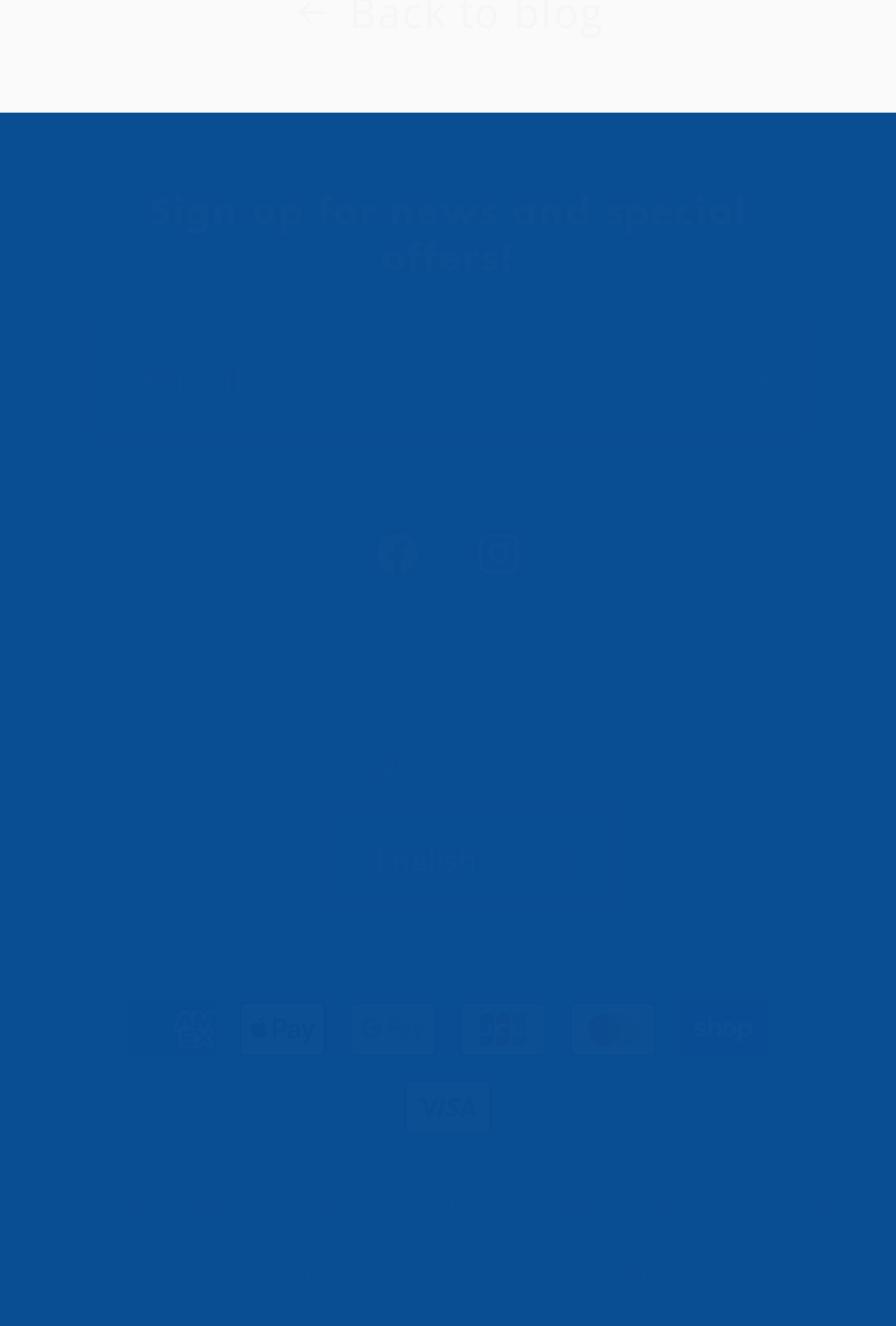Find the bounding box of the element with the following description: "Legal notice". The coordinates must be four float numbers between 0 and 1, formatted as [left, top, right, bottom].

[0.576, 0.935, 0.757, 0.988]